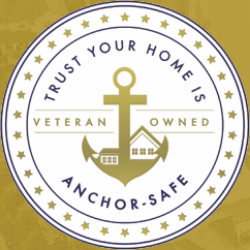What is the background color of the image?
Provide a comprehensive and detailed answer to the question.

The background of the image depicts a golden hue, which enhances the image's warmth and inviting nature, adding a sense of professionalism and prestige to the emblem.